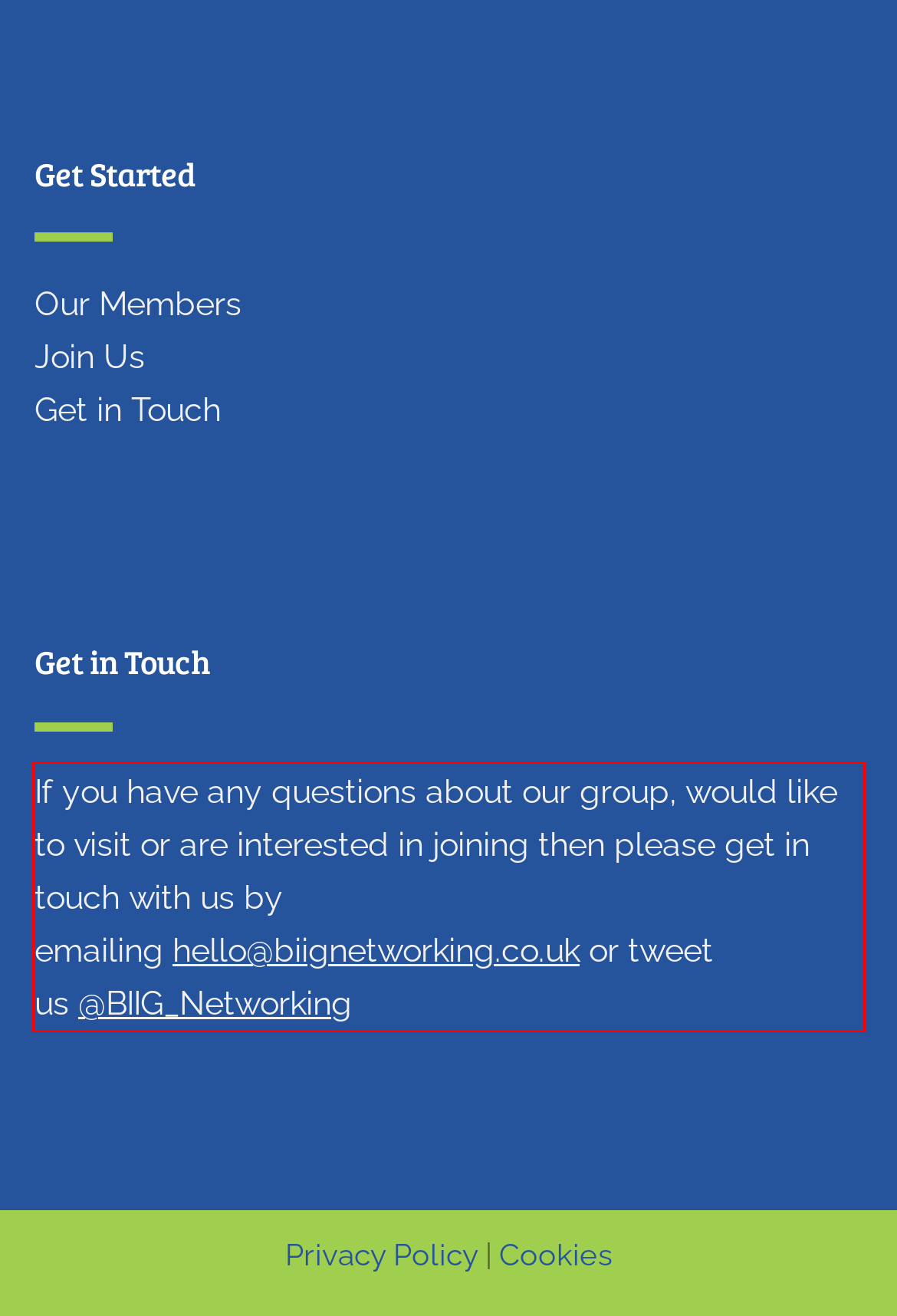Identify and extract the text within the red rectangle in the screenshot of the webpage.

If you have any questions about our group, would like to visit or are interested in joining then please get in touch with us by emailing hello@biignetworking.co.uk or tweet us @BIIG_Networking